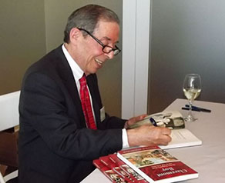From the details in the image, provide a thorough response to the question: When did the book-signing event take place?

The caption explicitly mentions that the book-signing event took place in May 2014, providing a specific time frame for the event.